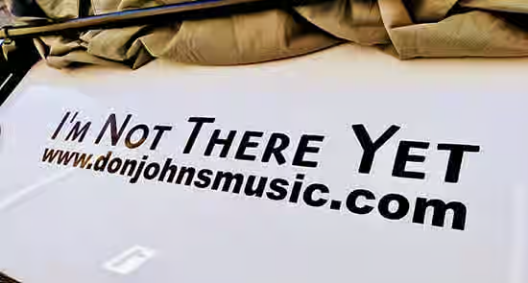What is the material of the background?
Look at the screenshot and provide an in-depth answer.

The caption hints that the object might be partially covered or secured, and suggests that the background is made of fabric or canvas, which is a reasonable inference based on the context.